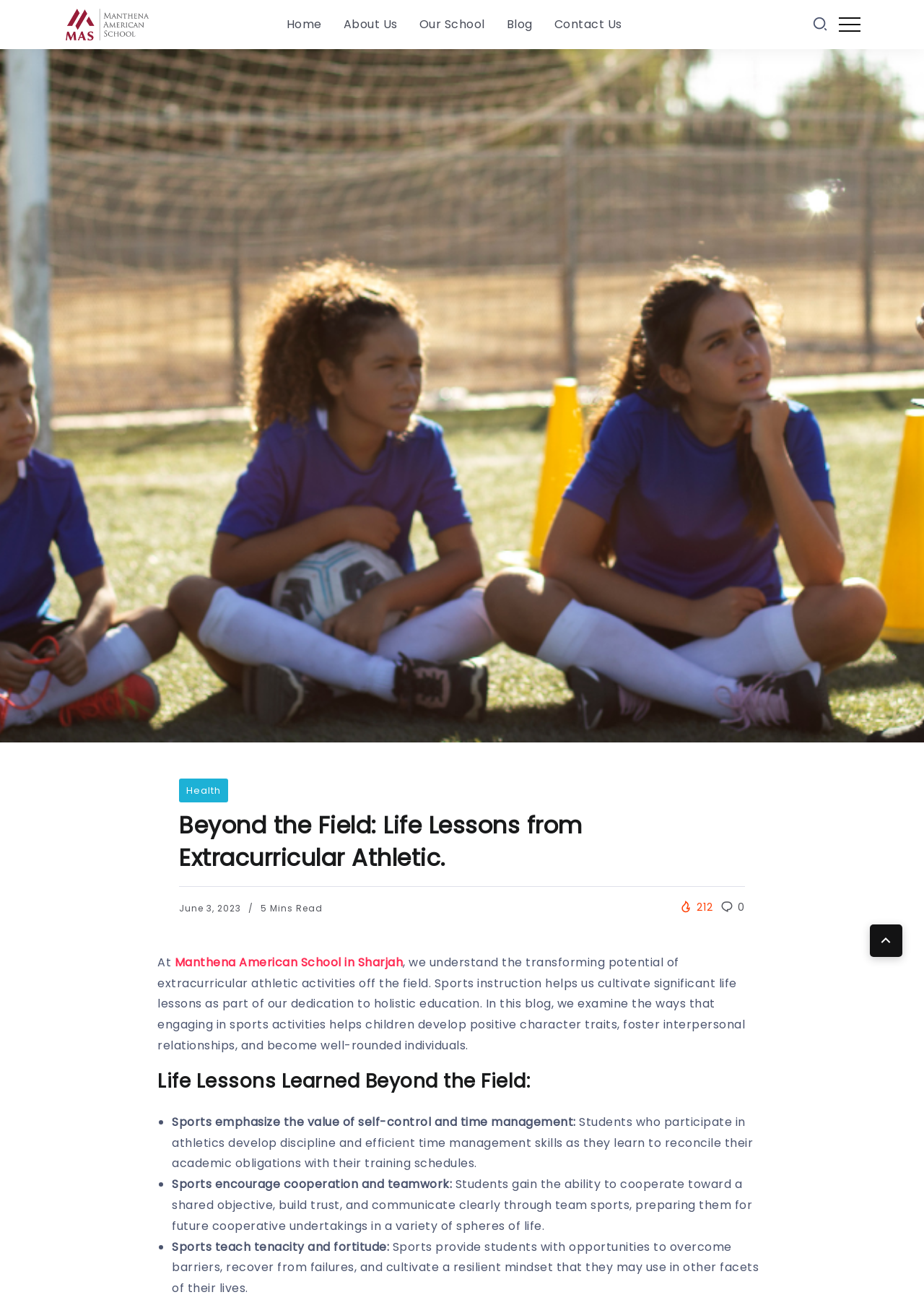Using the description "Manthena American School in Sharjah", predict the bounding box of the relevant HTML element.

[0.189, 0.734, 0.436, 0.747]